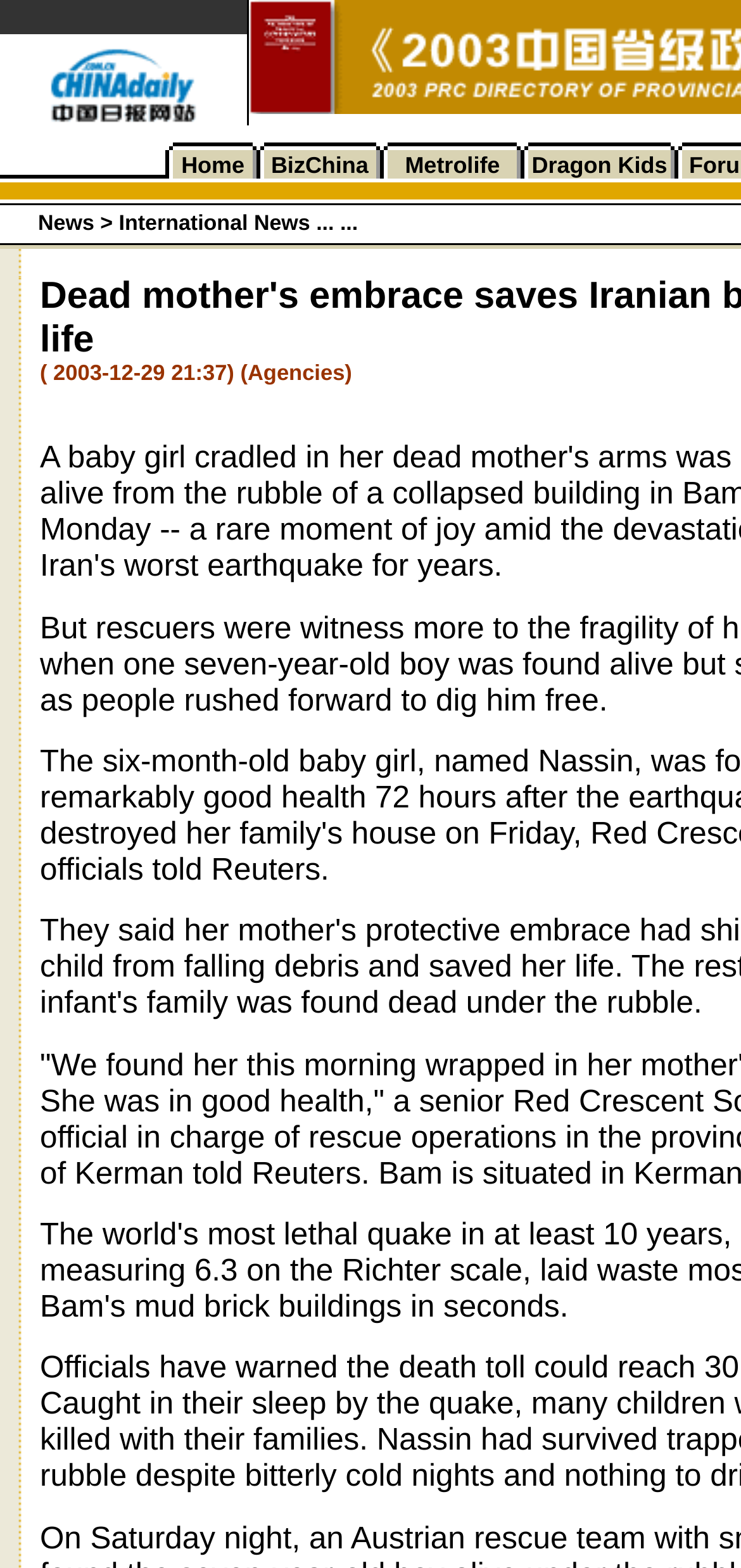Give a short answer to this question using one word or a phrase:
Are all images aligned to the left?

No